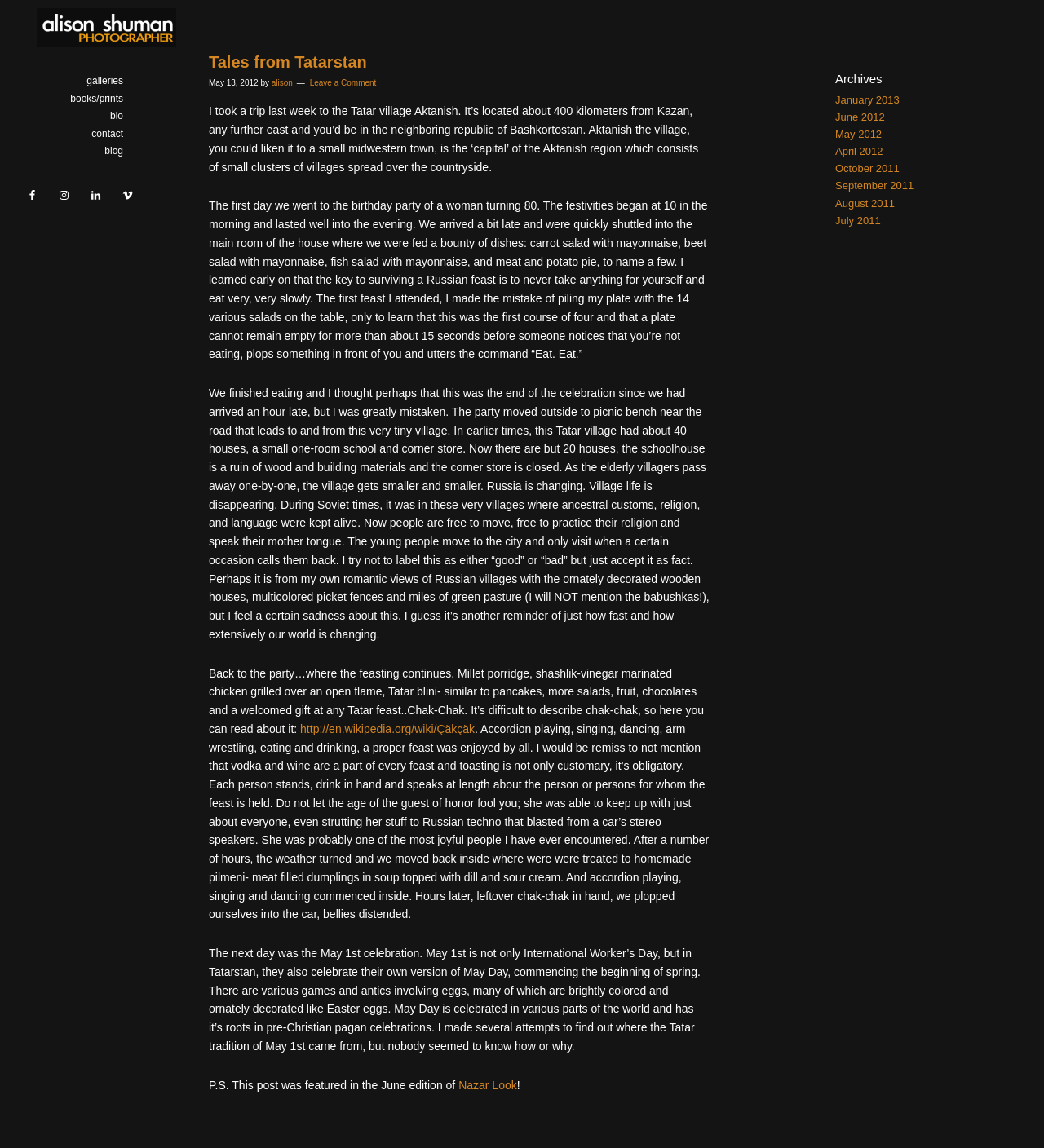Please provide the bounding box coordinates for the element that needs to be clicked to perform the instruction: "view the photographer's galleries". The coordinates must consist of four float numbers between 0 and 1, formatted as [left, top, right, bottom].

[0.016, 0.062, 0.118, 0.078]